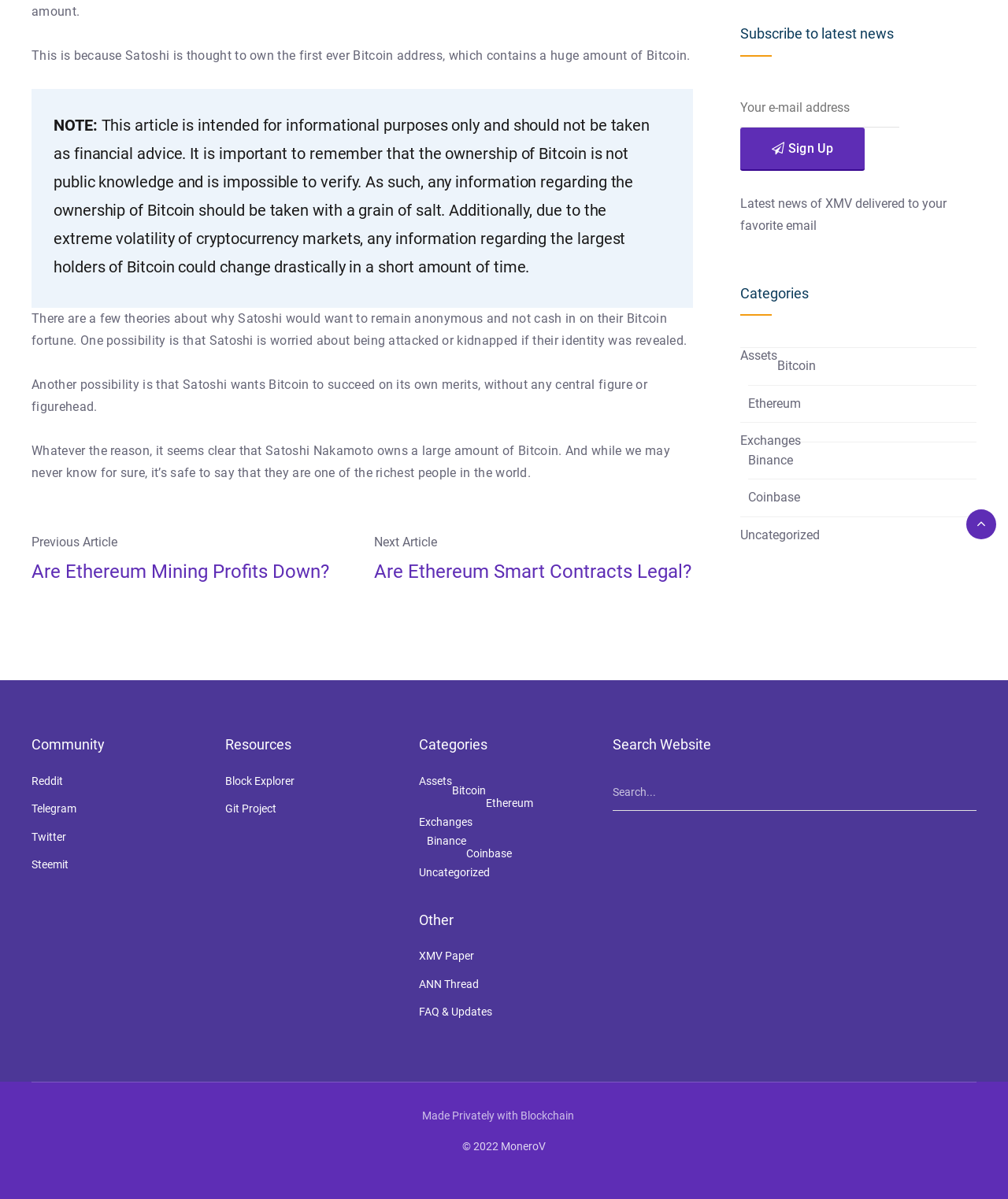Please determine the bounding box coordinates for the UI element described as: "FAQ & Updates".

[0.416, 0.839, 0.488, 0.849]